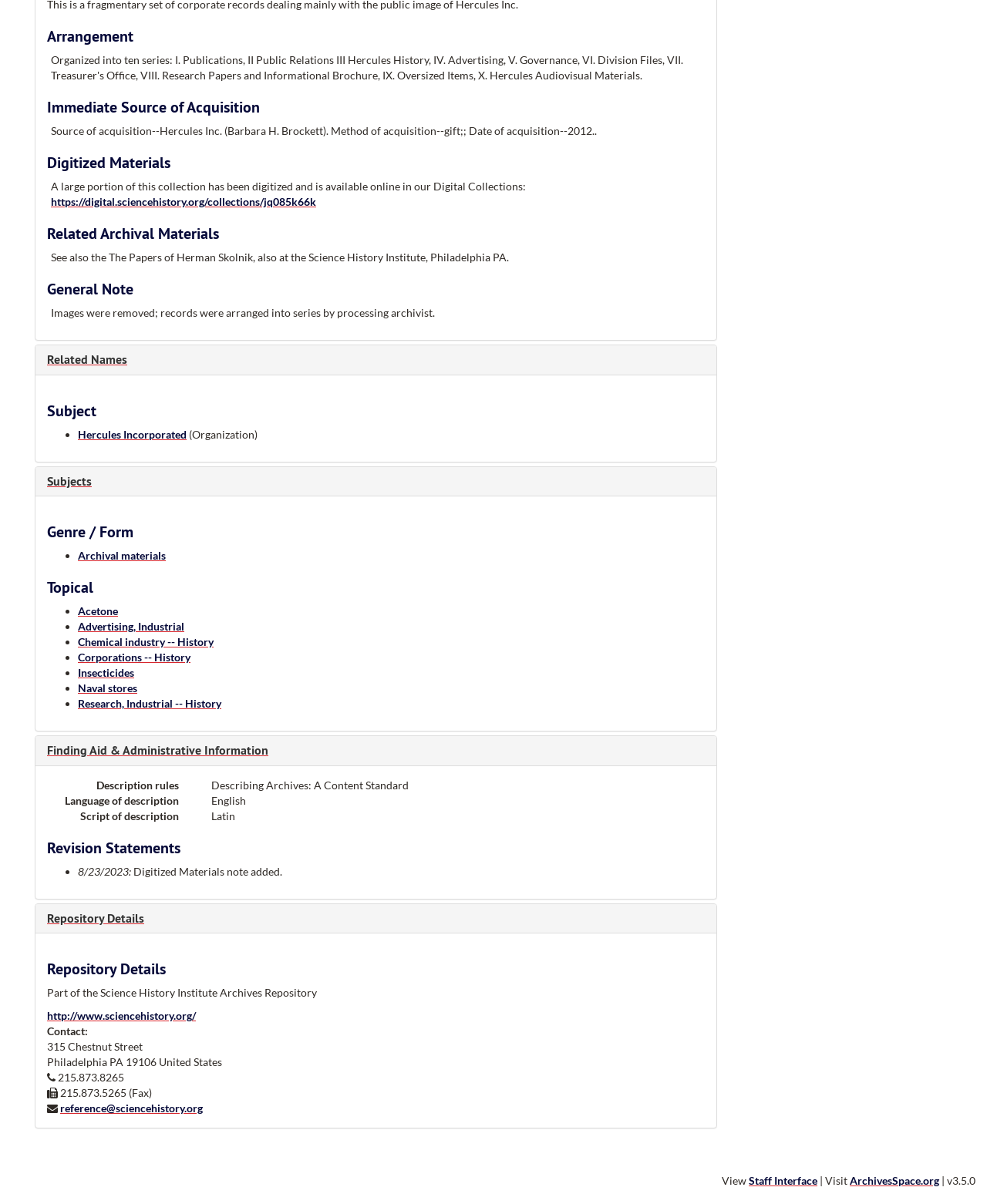Provide a brief response to the question using a single word or phrase: 
How many related names are listed?

1